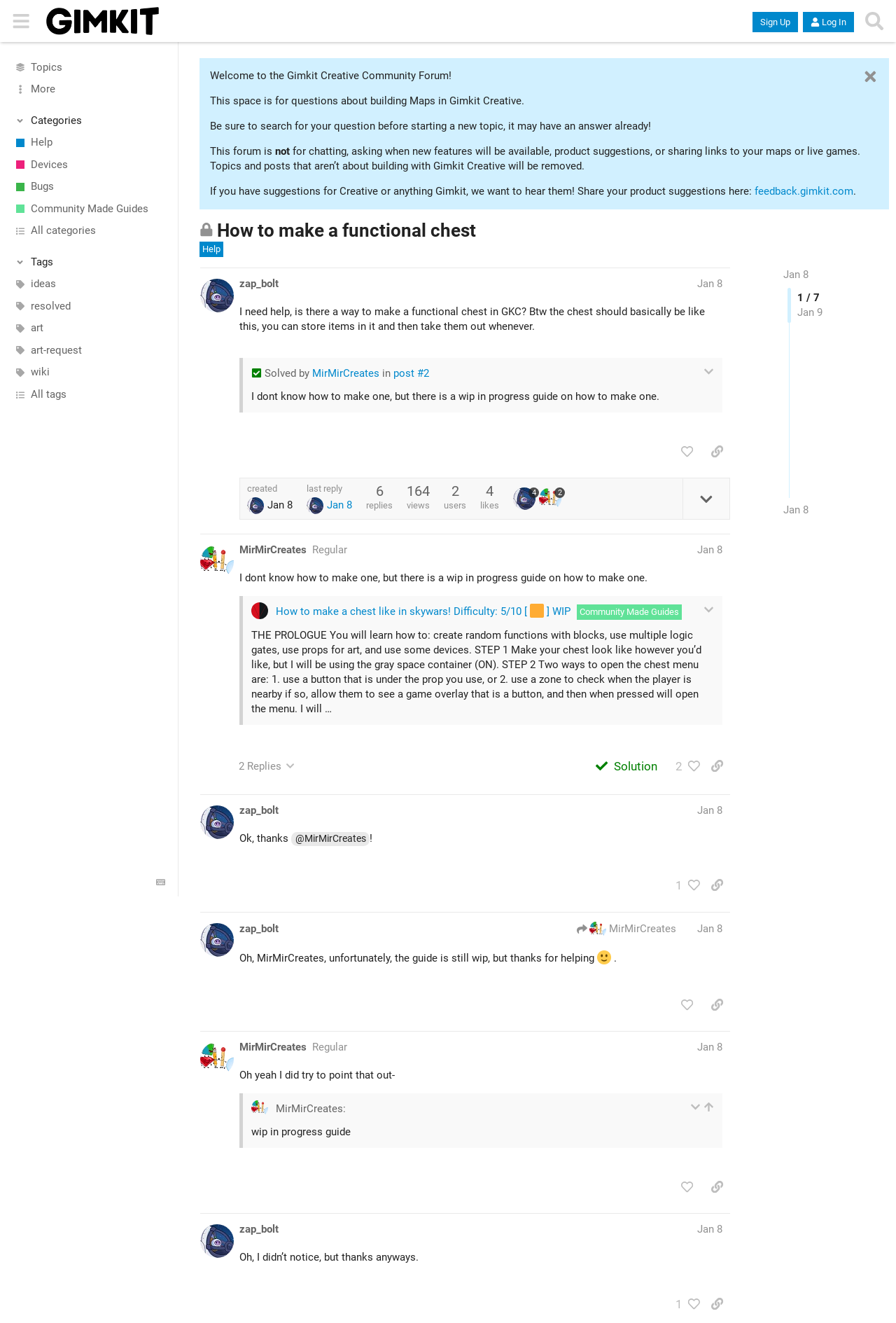What is the purpose of this forum?
Refer to the screenshot and answer in one word or phrase.

For questions about building Maps in Gimkit Creative